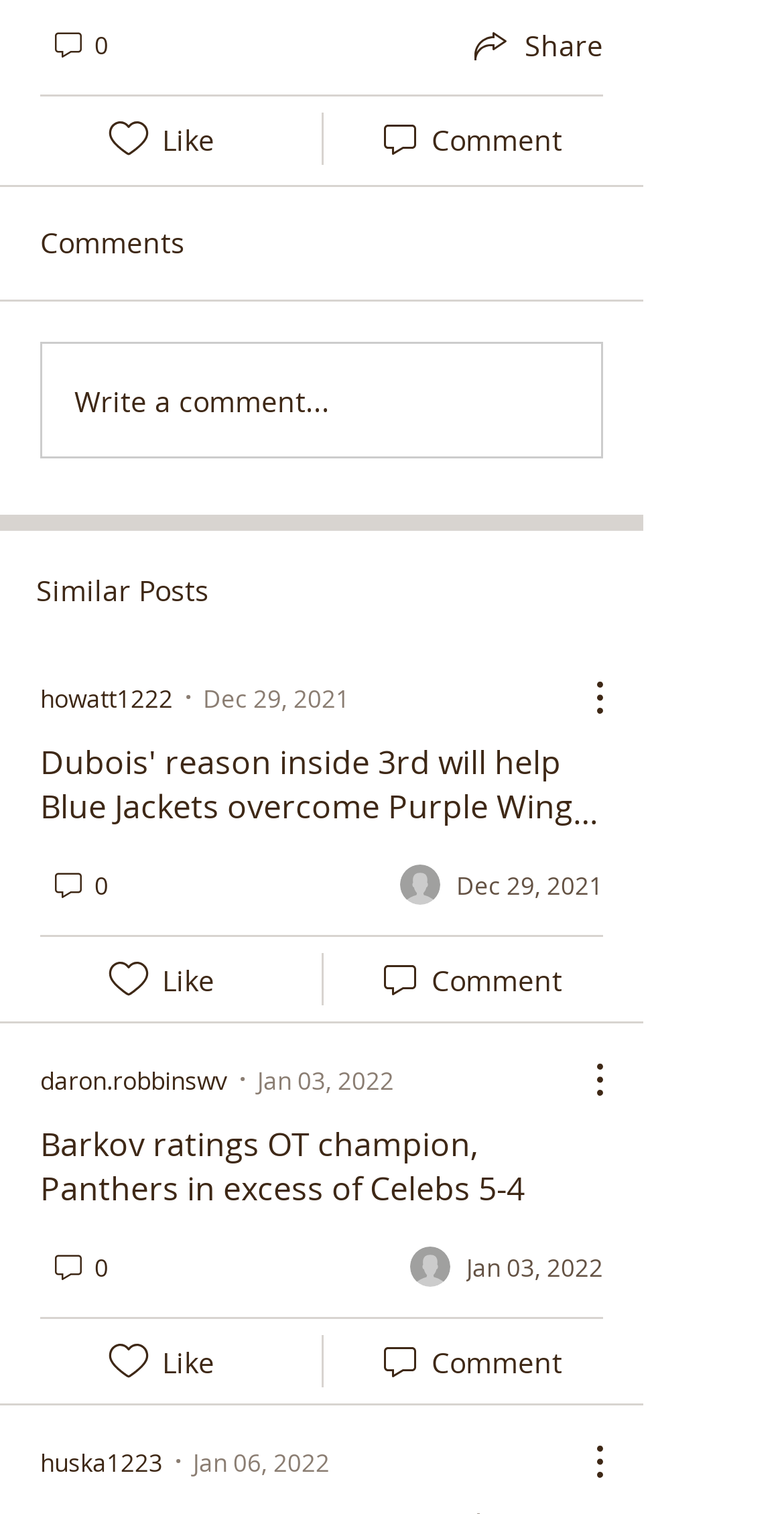Extract the bounding box coordinates for the UI element described as: "parent_node: Like aria-label="Likes icon unchecked"".

[0.13, 0.883, 0.197, 0.915]